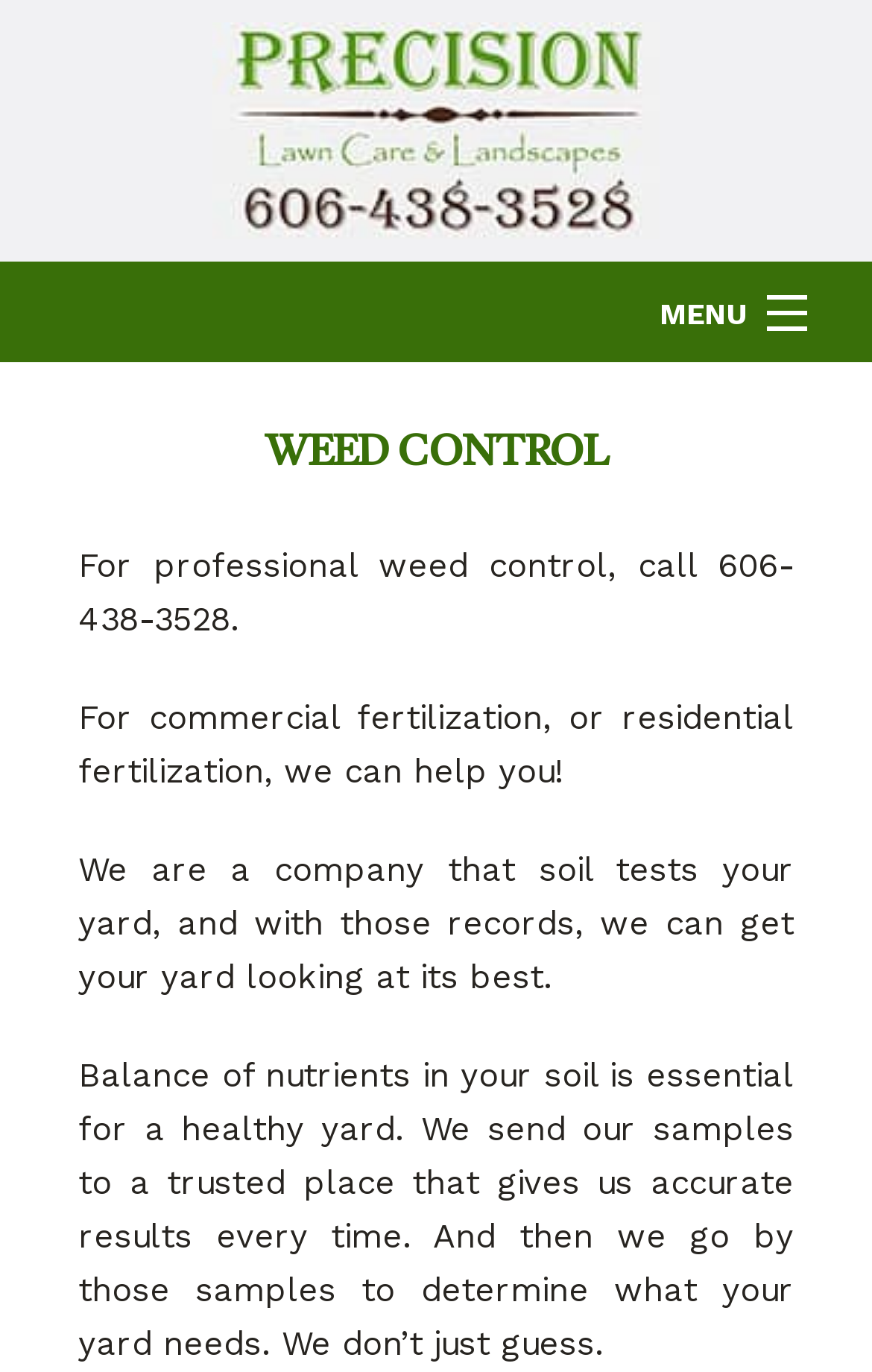What is the company's phone number for professional weed control?
Please give a detailed and elaborate explanation in response to the question.

I found the phone number by looking at the text under the 'WEED CONTROL' heading, which says 'For professional weed control, call 606-438-3528.'